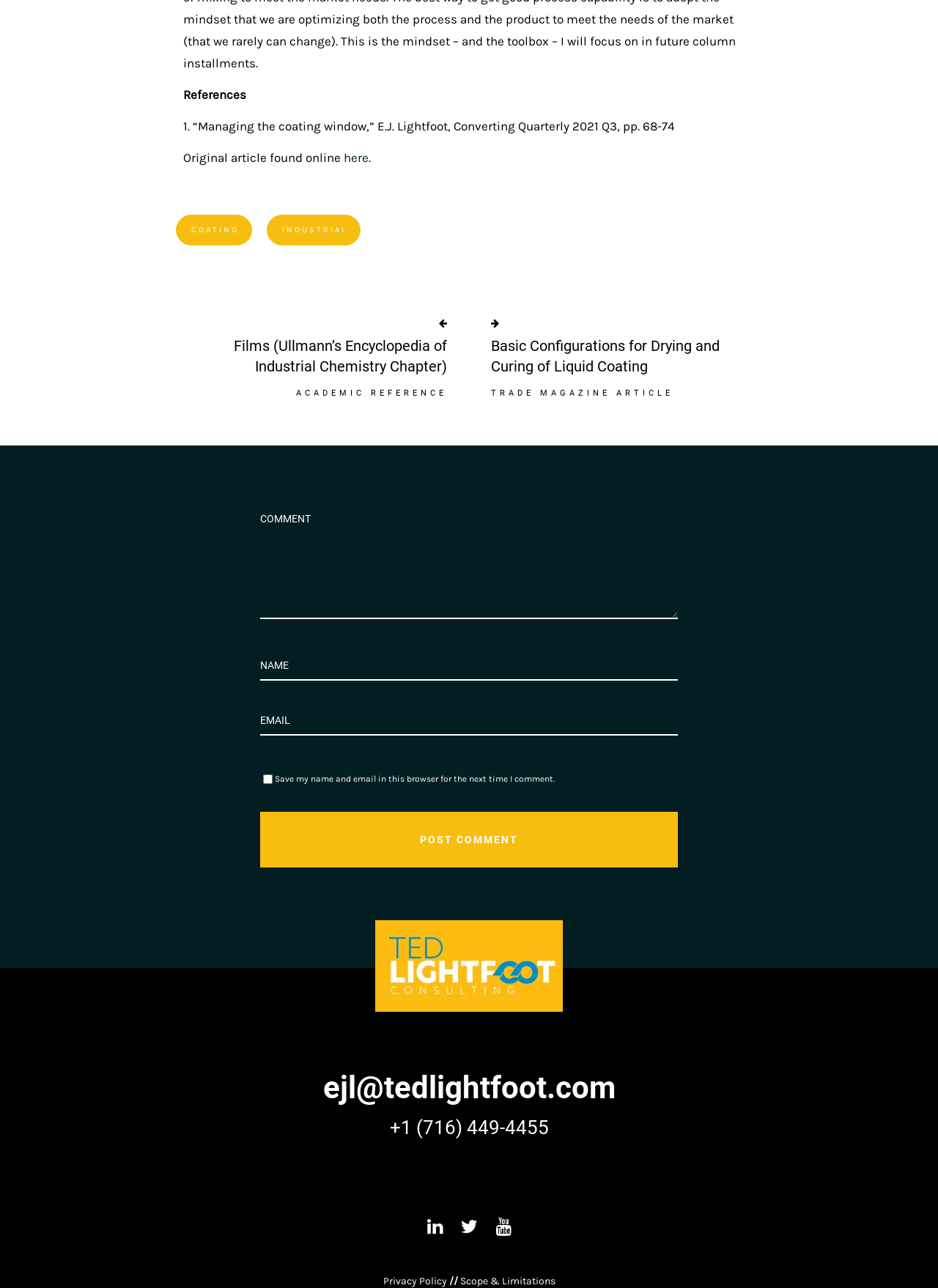Determine the bounding box coordinates of the clickable element to complete this instruction: "Click on the 'POST COMMENT' button". Provide the coordinates in the format of four float numbers between 0 and 1, [left, top, right, bottom].

[0.277, 0.63, 0.723, 0.673]